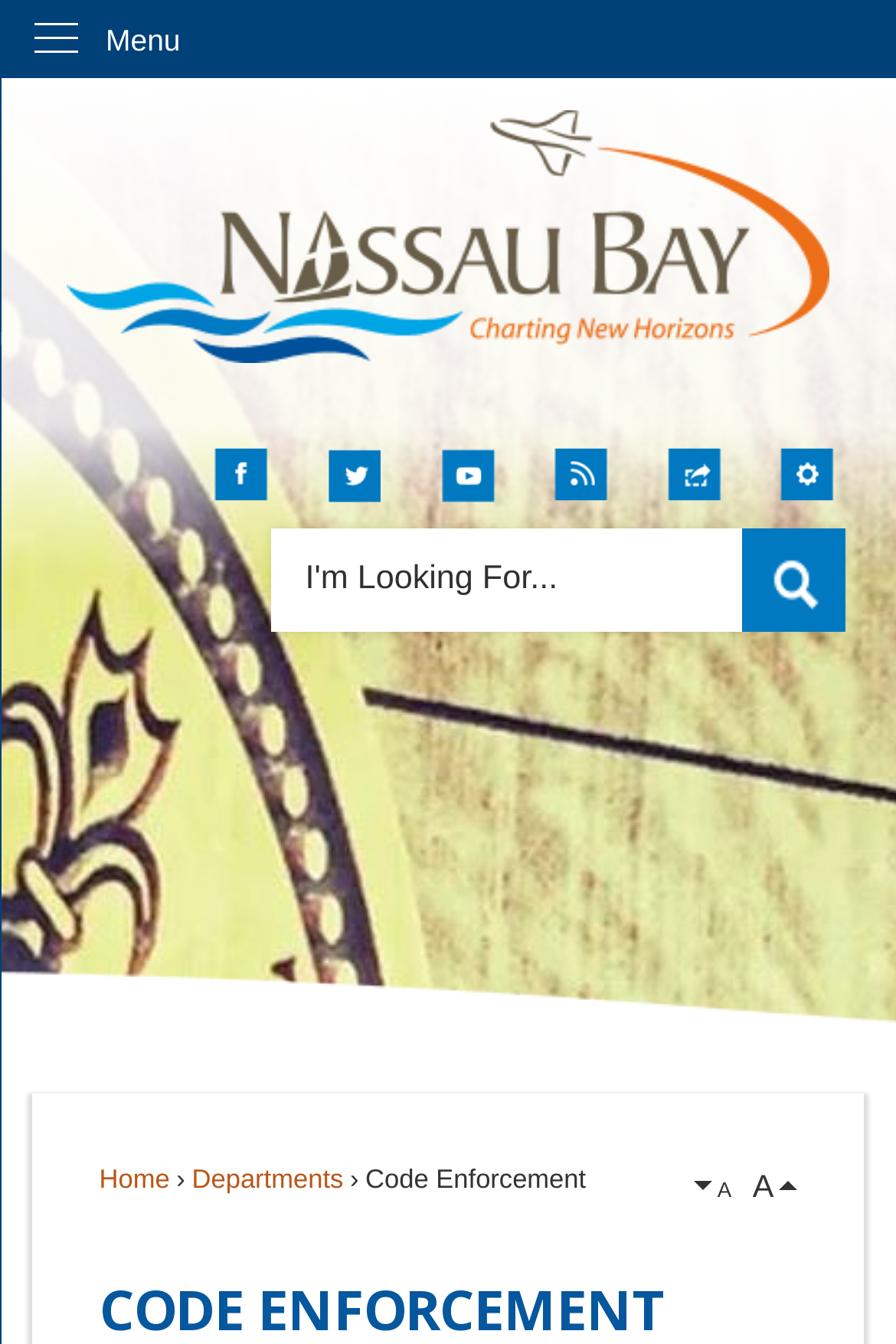Kindly determine the bounding box coordinates of the area that needs to be clicked to fulfill this instruction: "Skip to main content".

[0.0, 0.0, 0.042, 0.028]